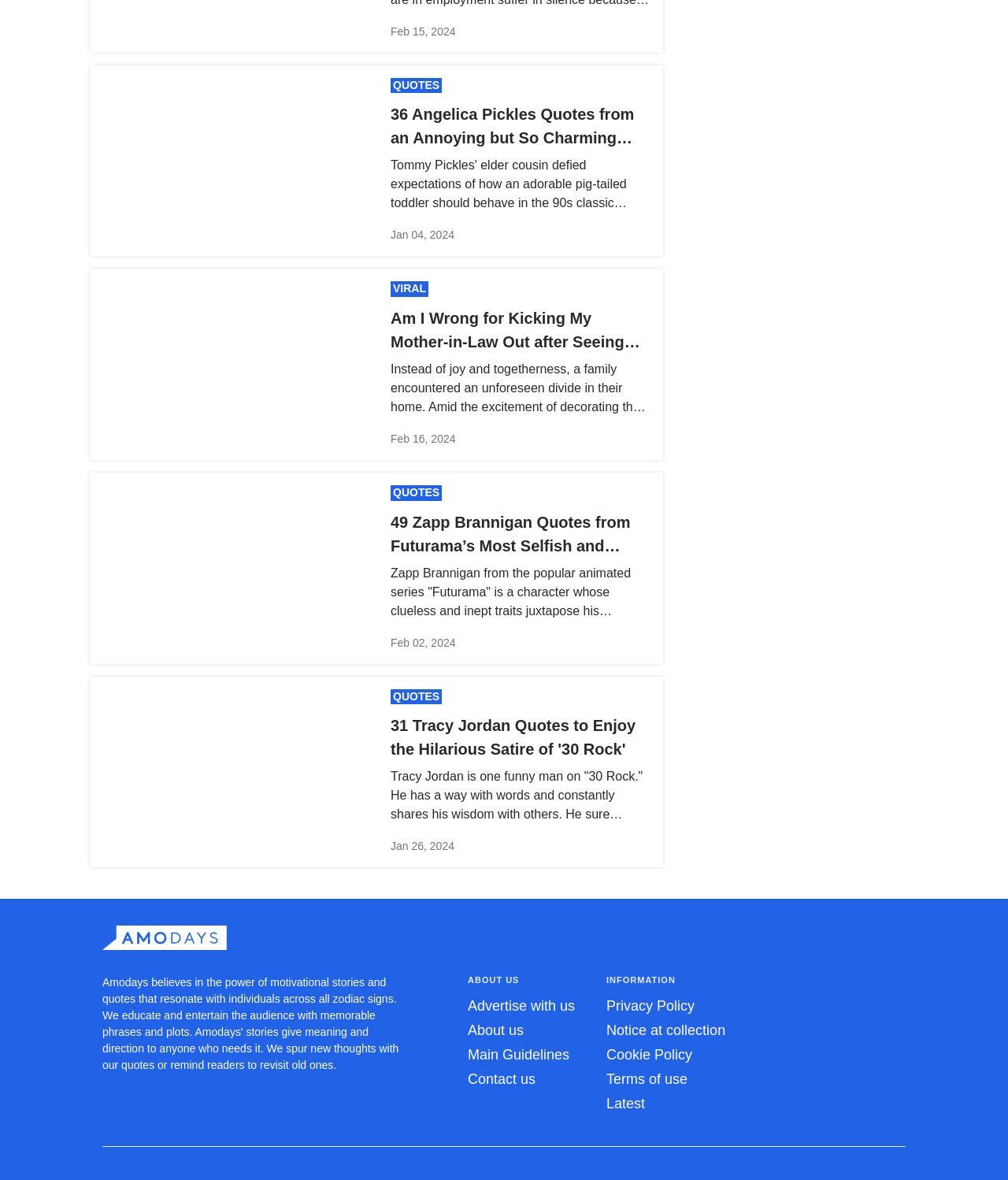How many articles are on this webpage?
Please ensure your answer to the question is detailed and covers all necessary aspects.

By examining the webpage's structure, I can see that there are four distinct article sections, each with its own heading and content. These sections are separated by clear boundaries and have unique content, indicating that they are separate articles.